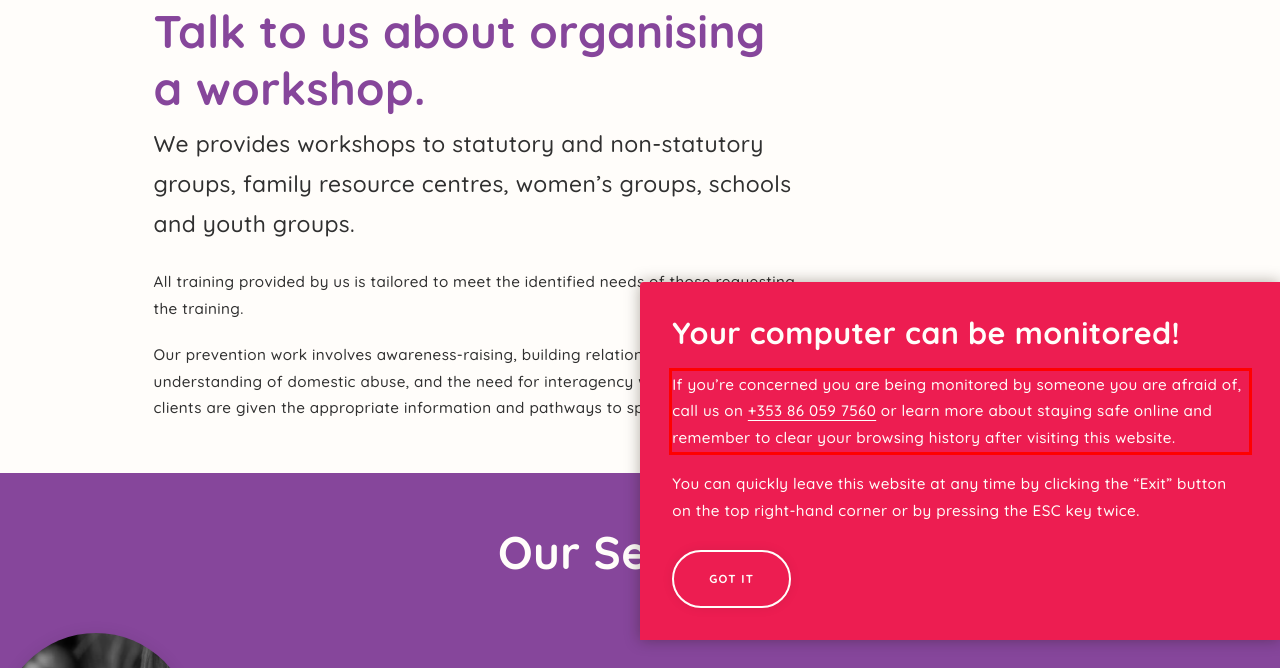Locate the red bounding box in the provided webpage screenshot and use OCR to determine the text content inside it.

If you’re concerned you are being monitored by someone you are afraid of, call us on +353 86 059 7560 or learn more about staying safe online and remember to clear your browsing history after visiting this website.